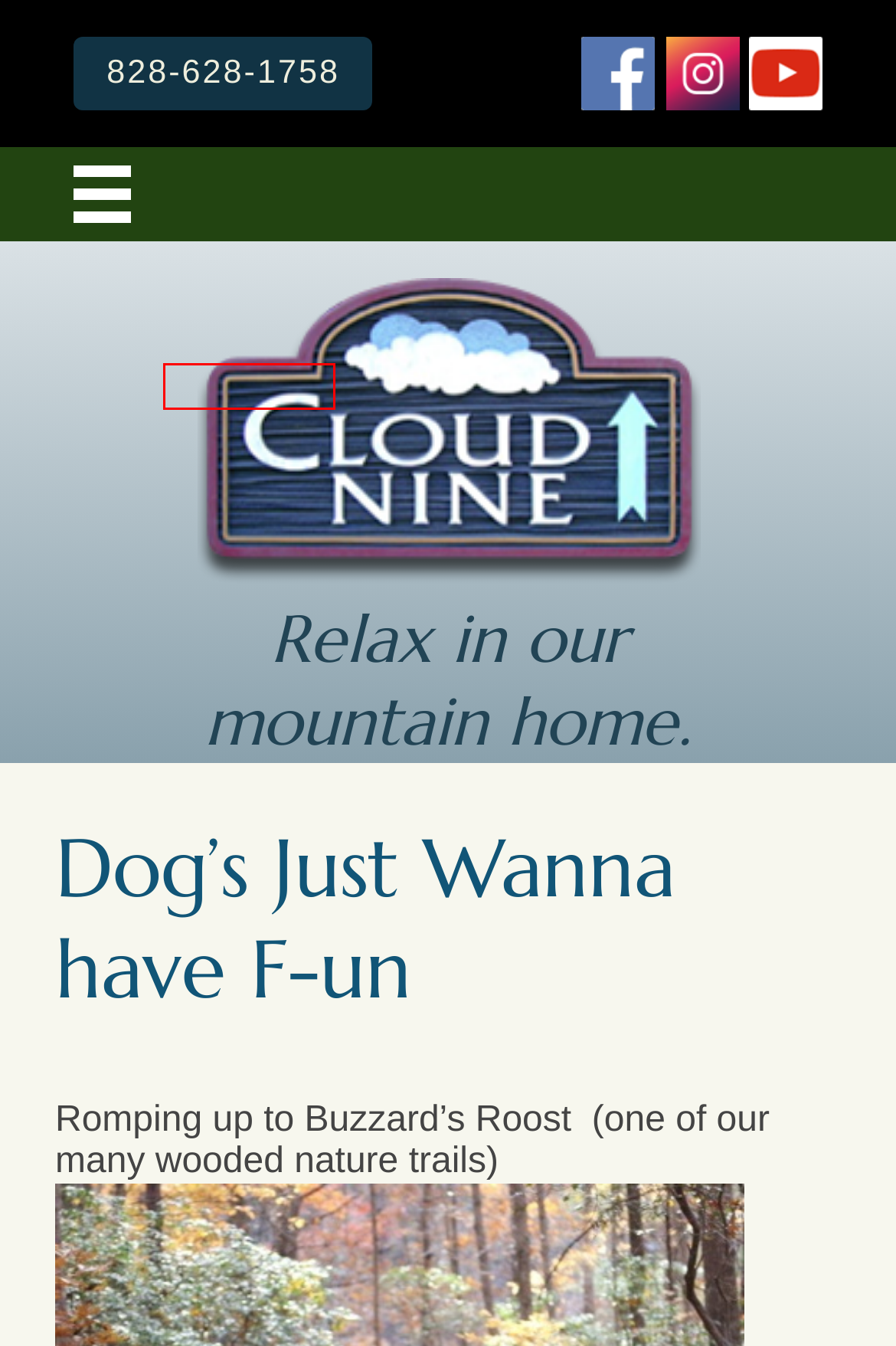You have a screenshot of a webpage with a red bounding box around an element. Select the webpage description that best matches the new webpage after clicking the element within the red bounding box. Here are the descriptions:
A. Asheville NC Pet Friendly Cabins & Vacation Rentals at Cloud 9 Relaxation
B. Asheville NC Weddings, Pet Friendly Cabins & Vacation Rentals | Cloud 9 Relaxation
C. Asheville, NC Outdoor Wedding Venues at Cloud 9 Relaxation
D. Asheville Group Vacation Rentals & Cabins
E. Cabins, Lodging and Vacation Rentals near The Biltmore | Cloud 9 Relaxation
F. Cloud 9 Farm - A Private mini-estate with Blueberries, Cows, Chickens and Vacation Rentals
G. Vacation Rental Cabins & Outdoor Weddings in Asheville NC at Cloud 9 Relaxation
H. Military Discount Vacation Rentals & Cabins in Asheville NC at Cloud 9 Relaxation

D